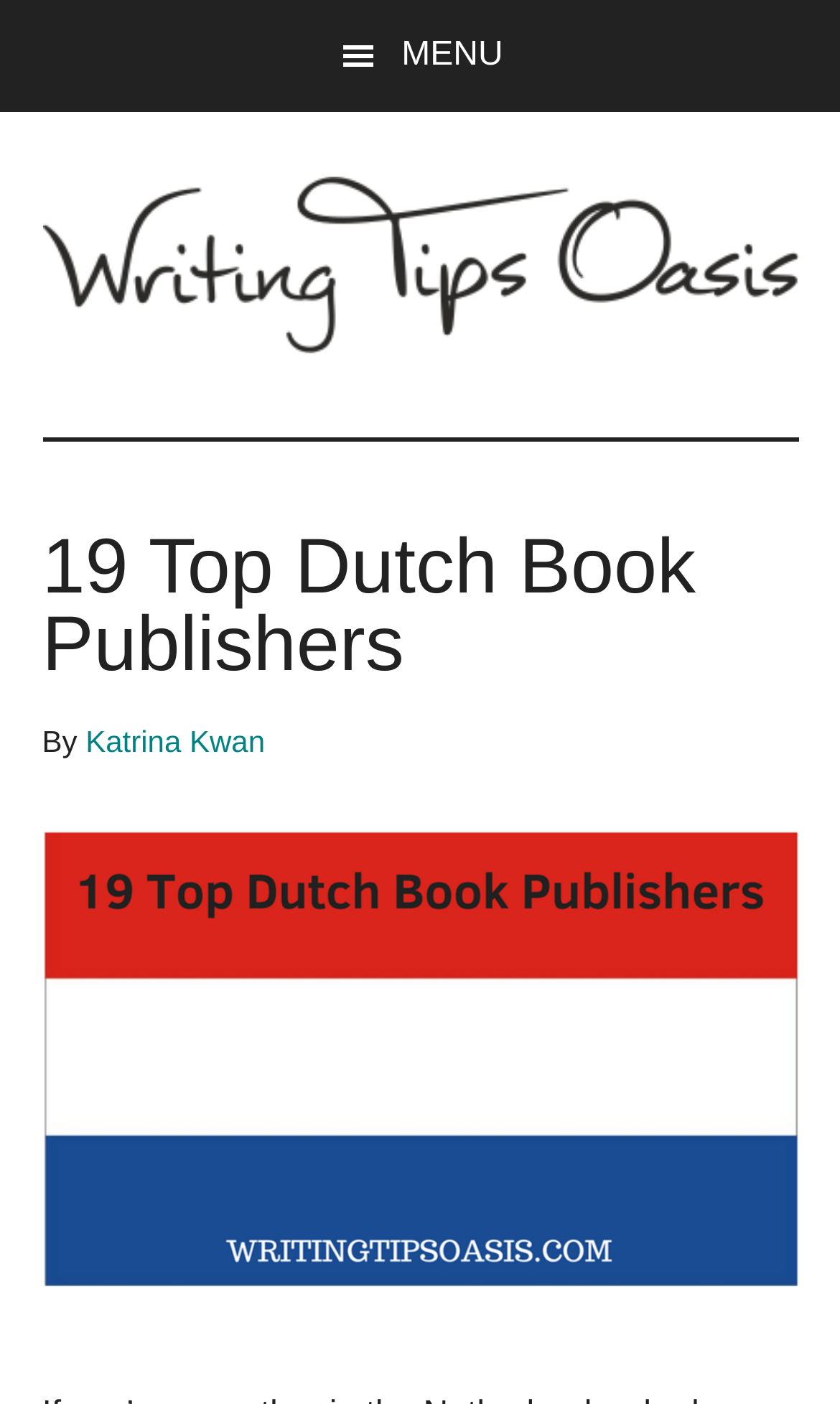Please extract and provide the main headline of the webpage.

19 Top Dutch Book Publishers